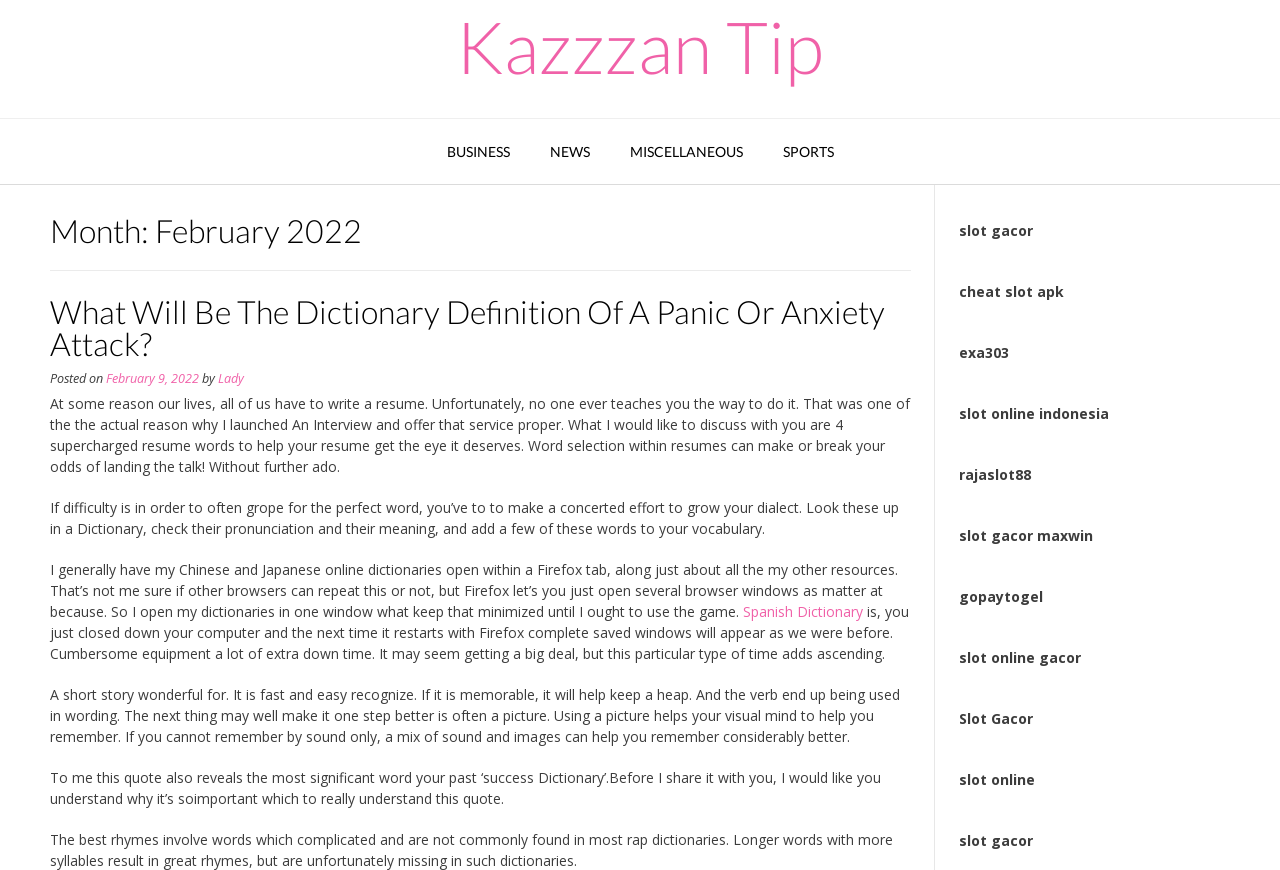Identify the bounding box coordinates for the UI element described as: "February 9, 2022".

[0.083, 0.425, 0.155, 0.444]